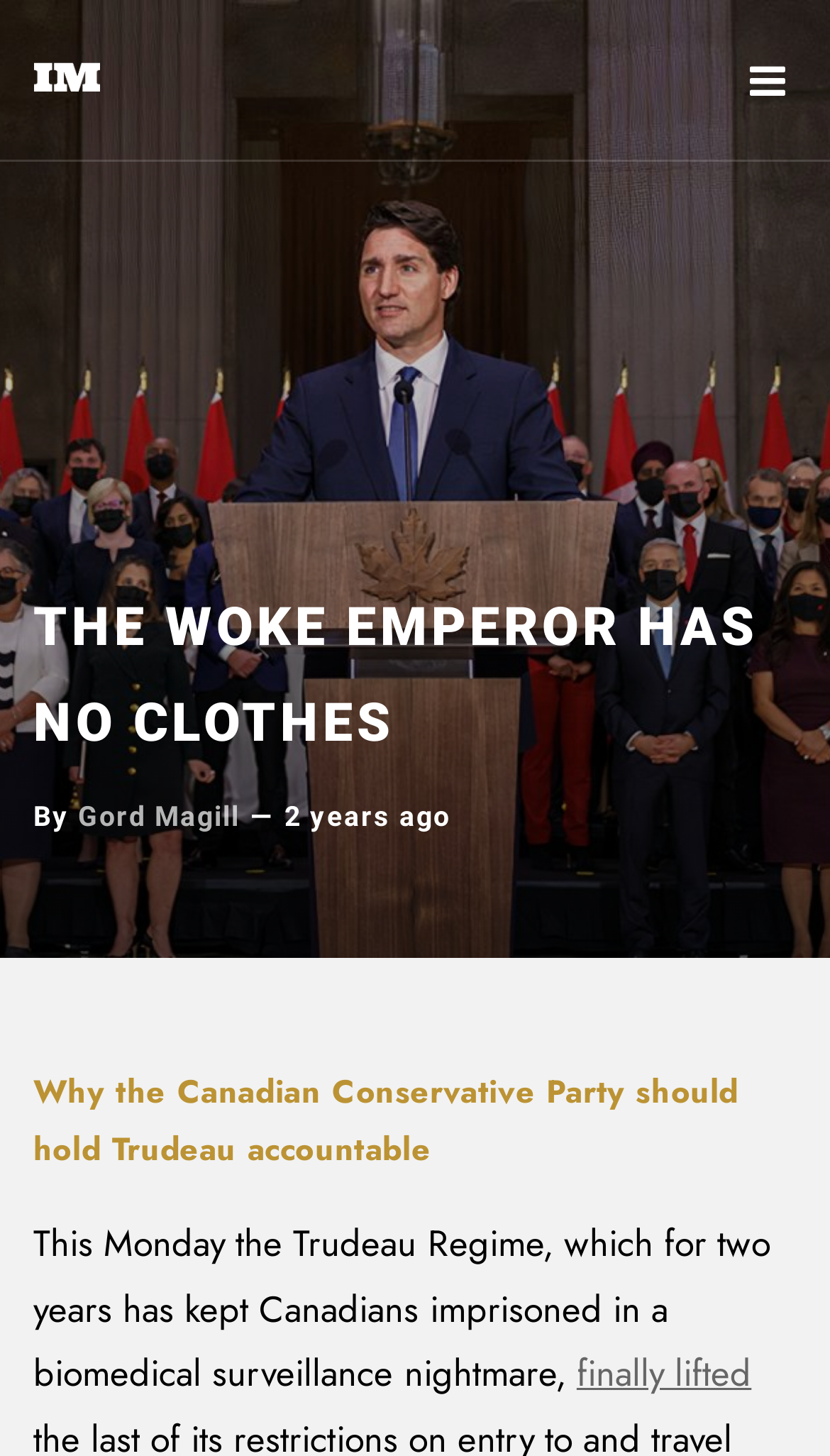What action did the Trudeau Regime take on Monday?
Answer the question with a detailed explanation, including all necessary information.

I found the action taken by the Trudeau Regime by reading the text 'finally lifted', which is part of a sentence describing the Trudeau Regime's action on Monday.